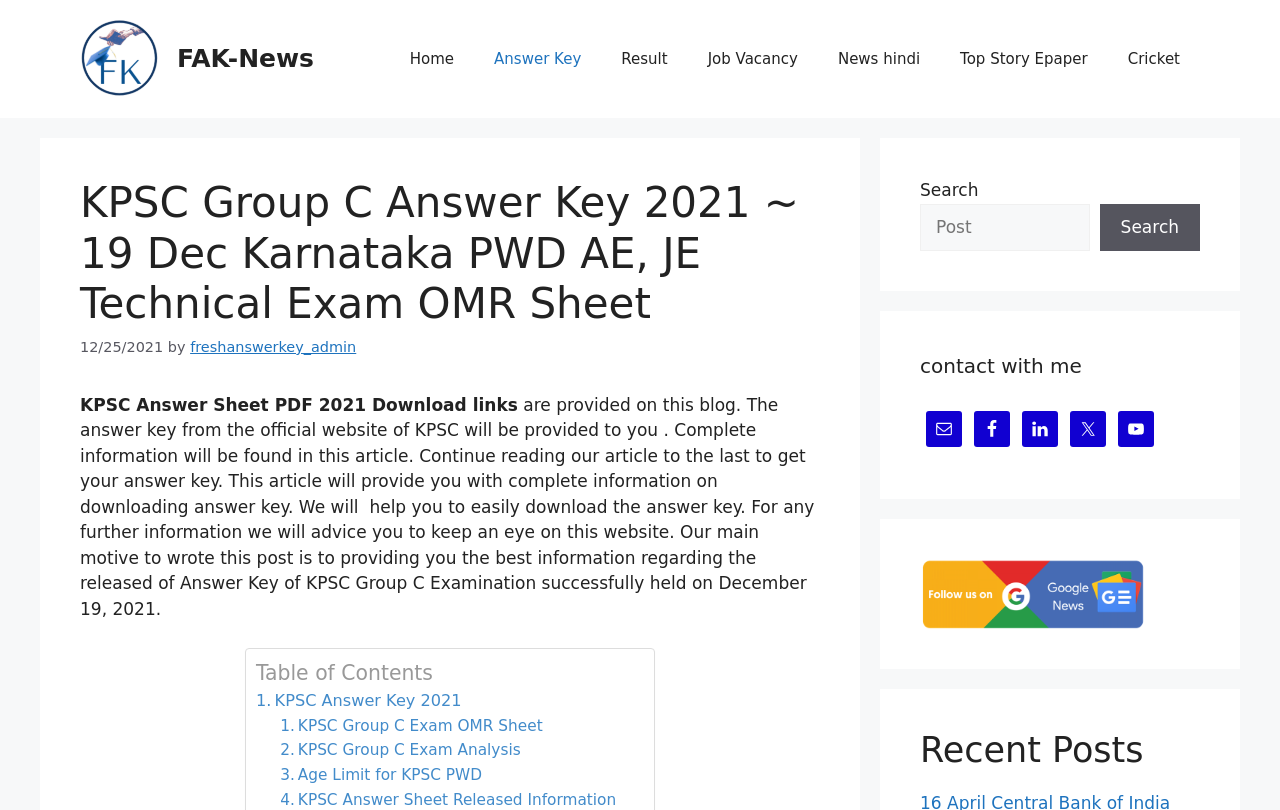Find and specify the bounding box coordinates that correspond to the clickable region for the instruction: "view air purifier reviews".

None